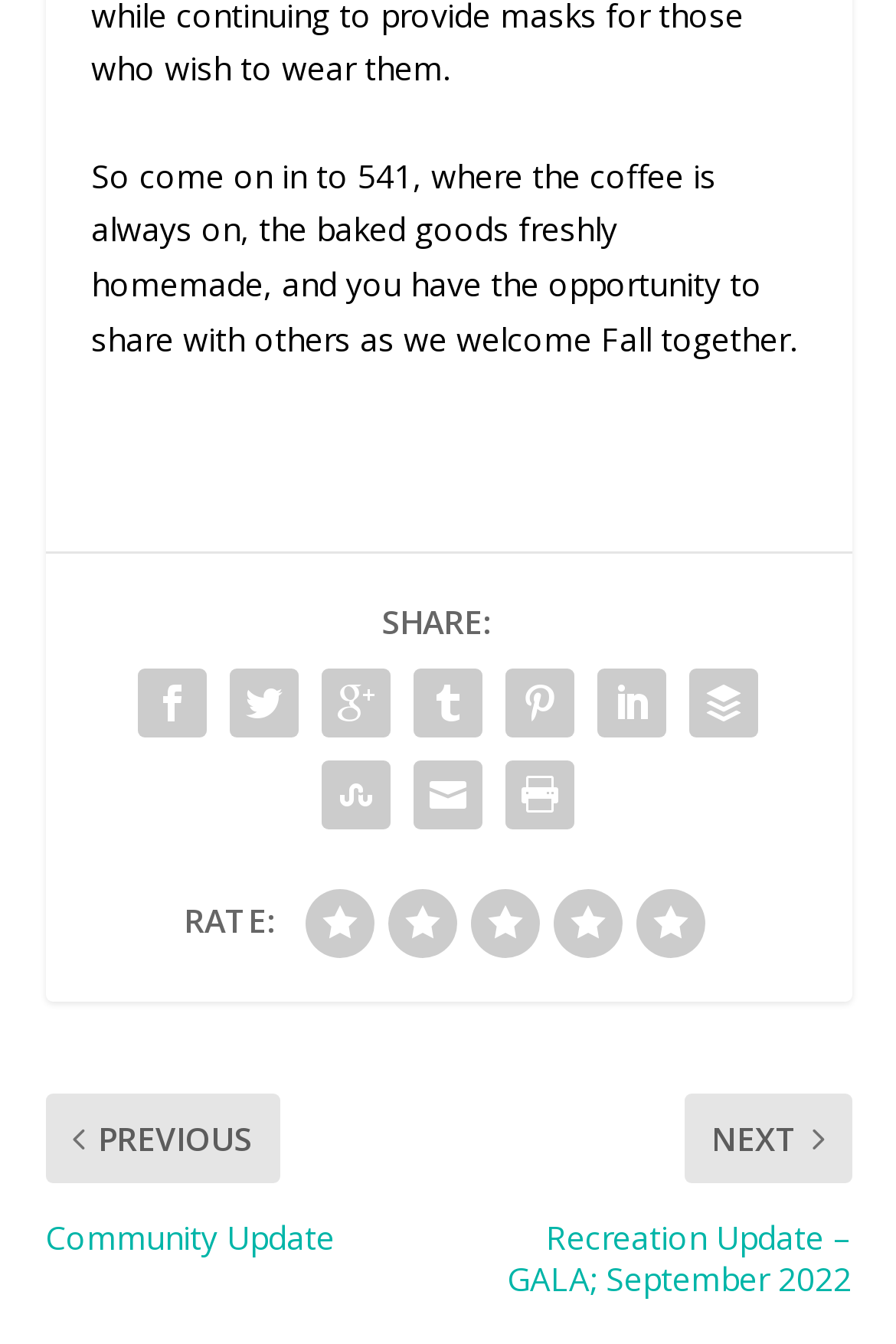How many social media links are present?
Look at the image and answer the question using a single word or phrase.

7